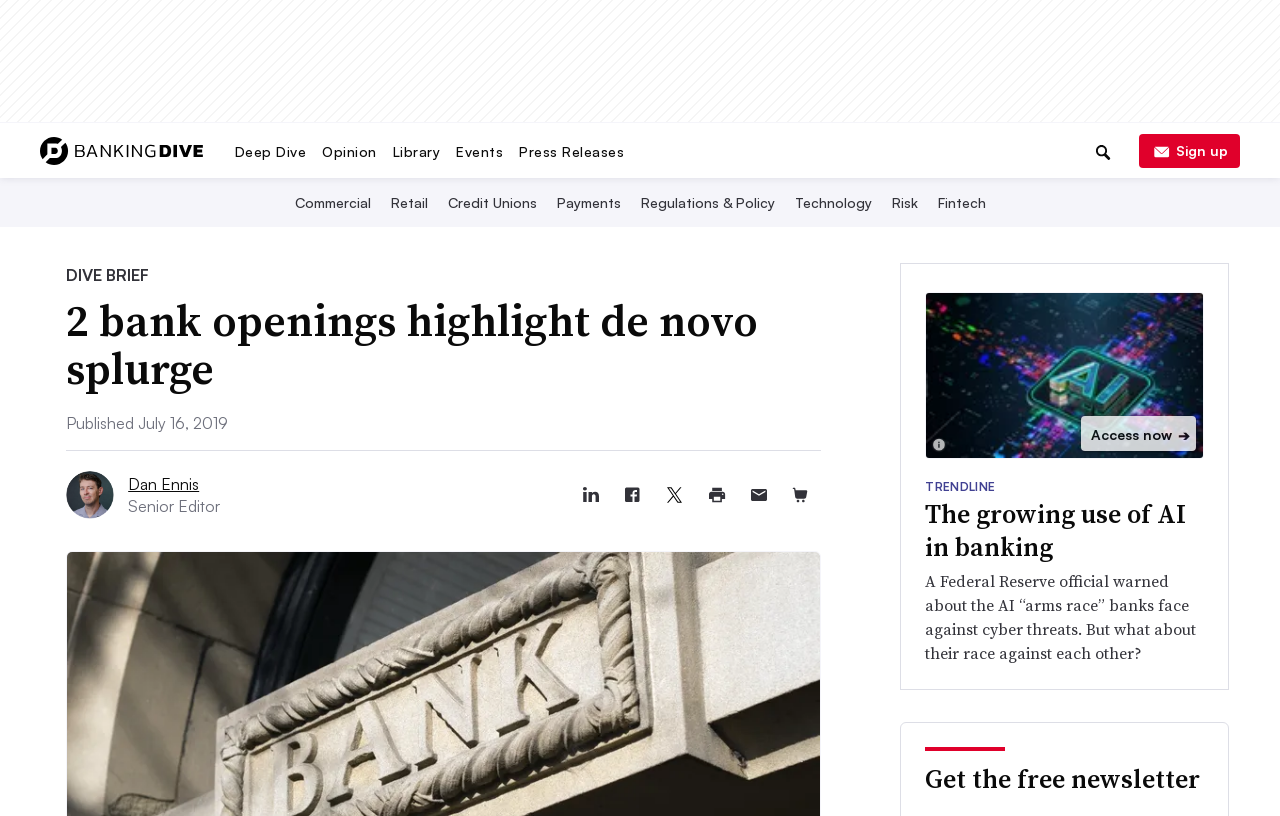Please find the bounding box coordinates of the element that you should click to achieve the following instruction: "Sign up for the newsletter". The coordinates should be presented as four float numbers between 0 and 1: [left, top, right, bottom].

[0.89, 0.164, 0.969, 0.205]